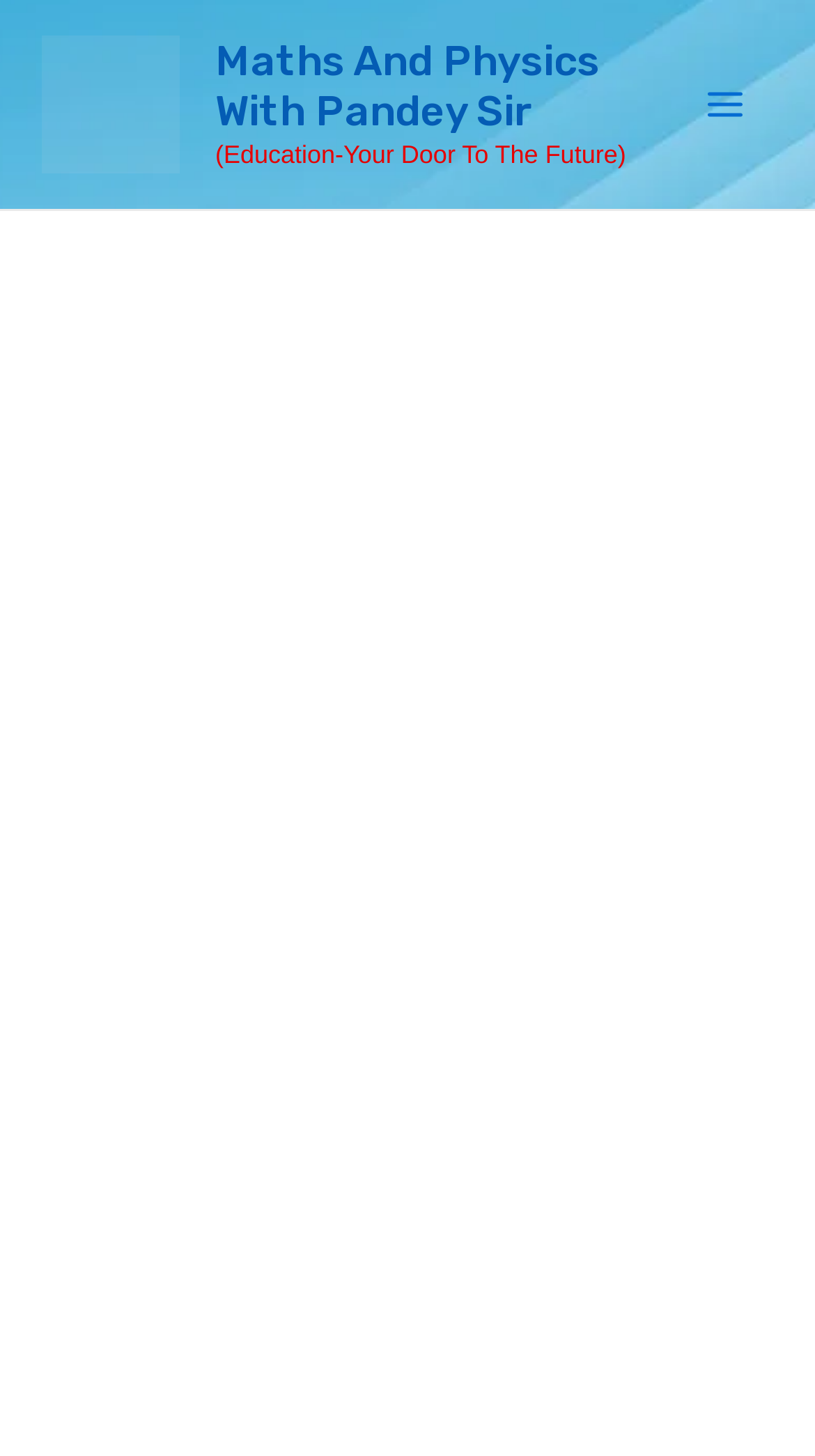Please find and report the primary heading text from the webpage.

Variation Of Pressure With Depth